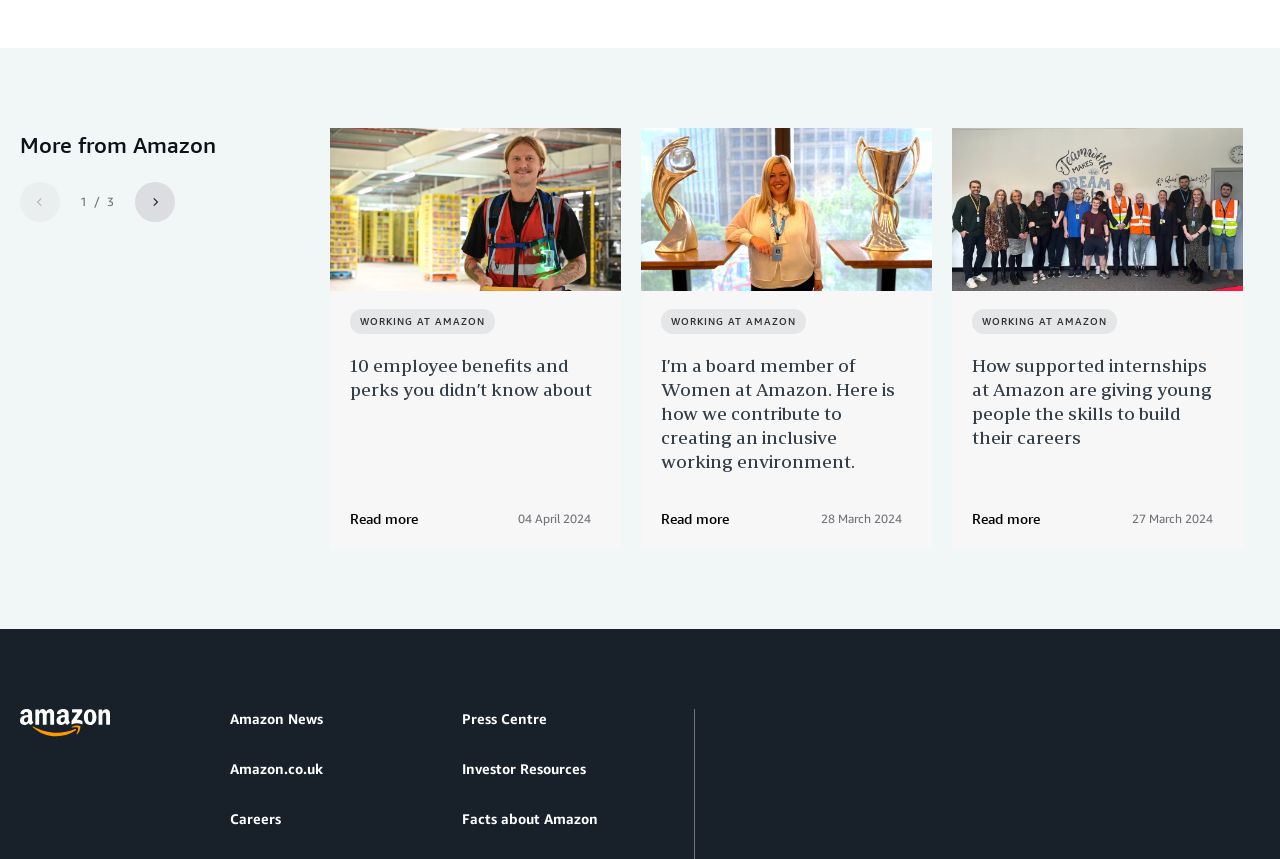Identify the bounding box coordinates of the region that should be clicked to execute the following instruction: "Read more about '10 employee benefits and perks you didn’t know about'".

[0.273, 0.412, 0.47, 0.468]